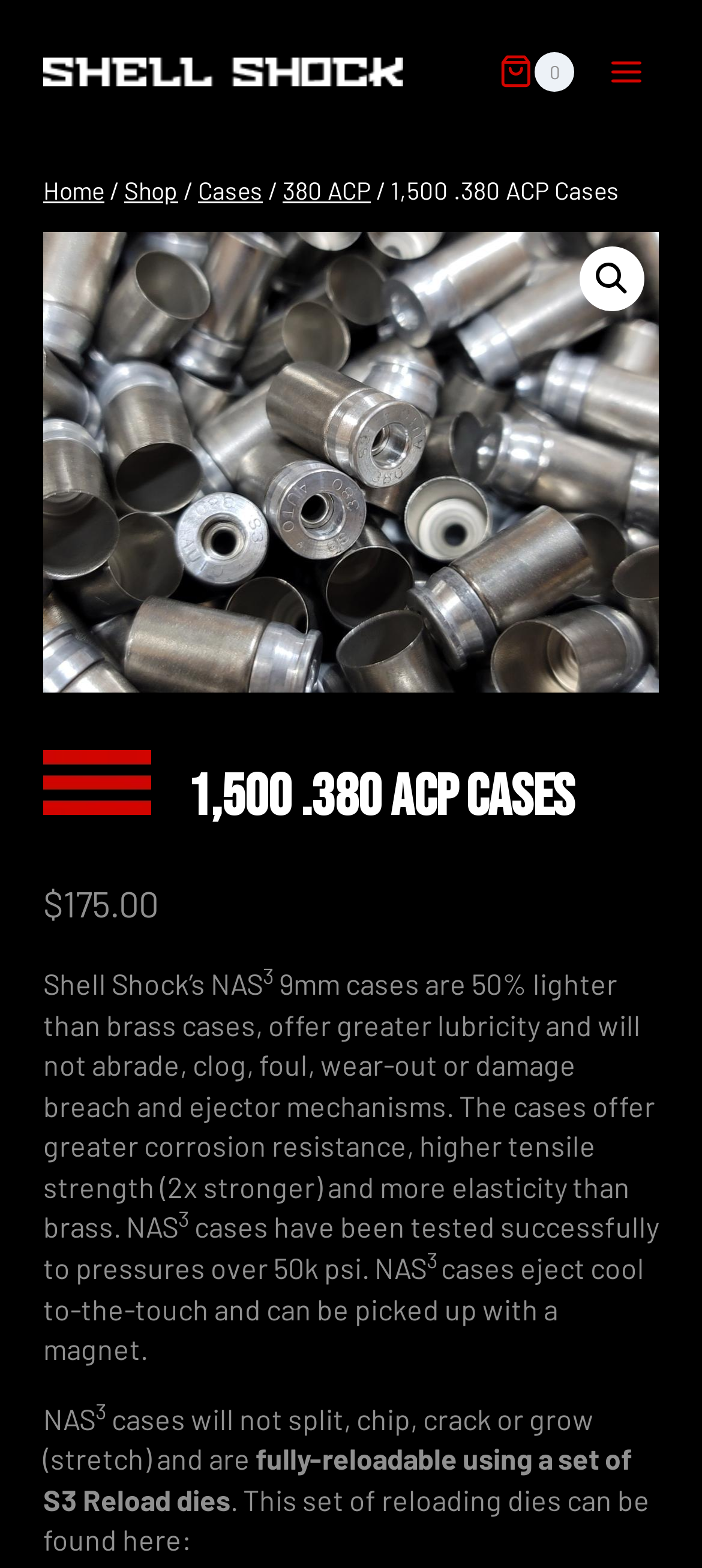Using the element description: "title="380 ACP"", determine the bounding box coordinates. The coordinates should be in the format [left, top, right, bottom], with values between 0 and 1.

[0.062, 0.148, 0.938, 0.442]